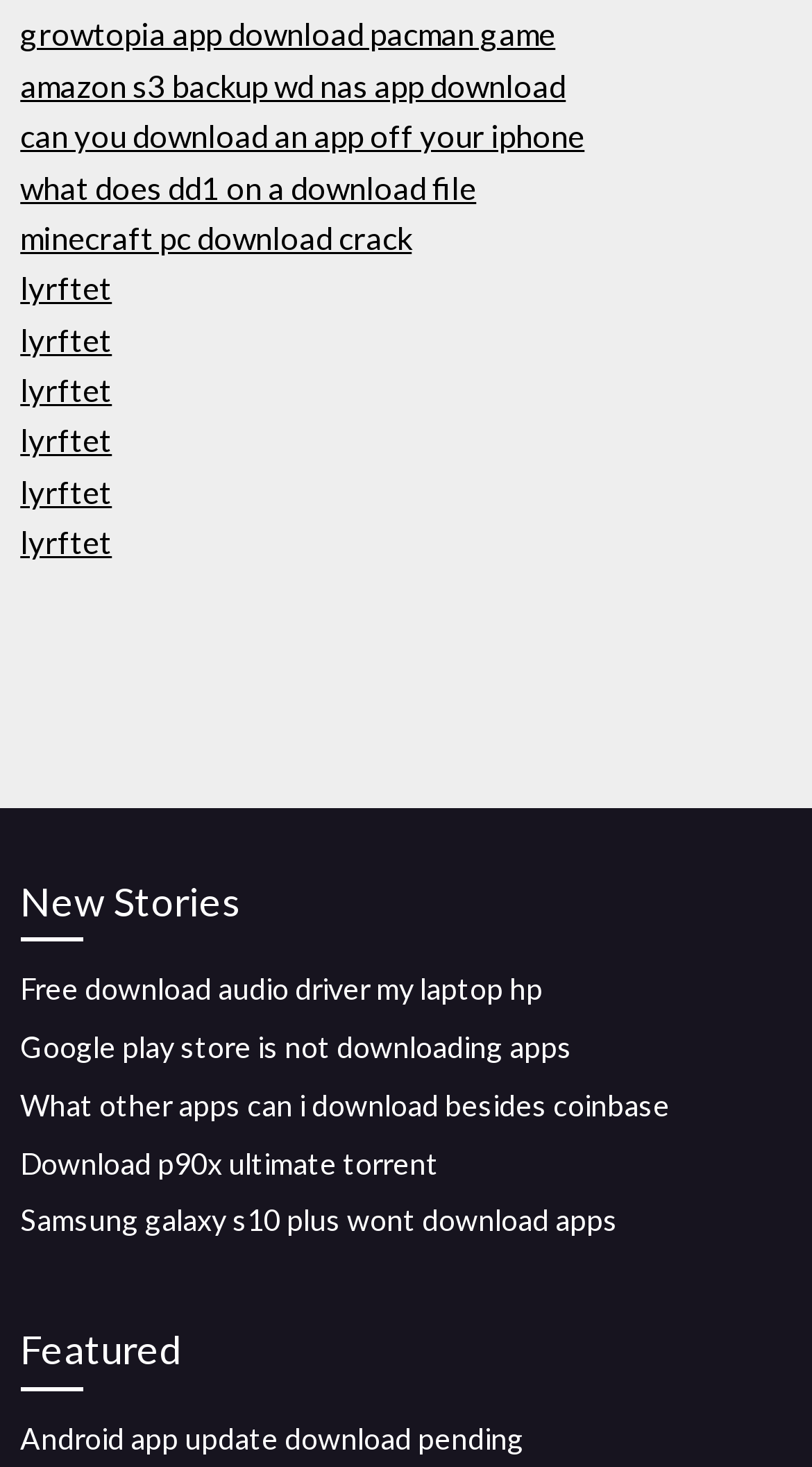Provide a one-word or one-phrase answer to the question:
What is the topic of the link 'What other apps can i download besides coinbase'?

Alternative app downloads